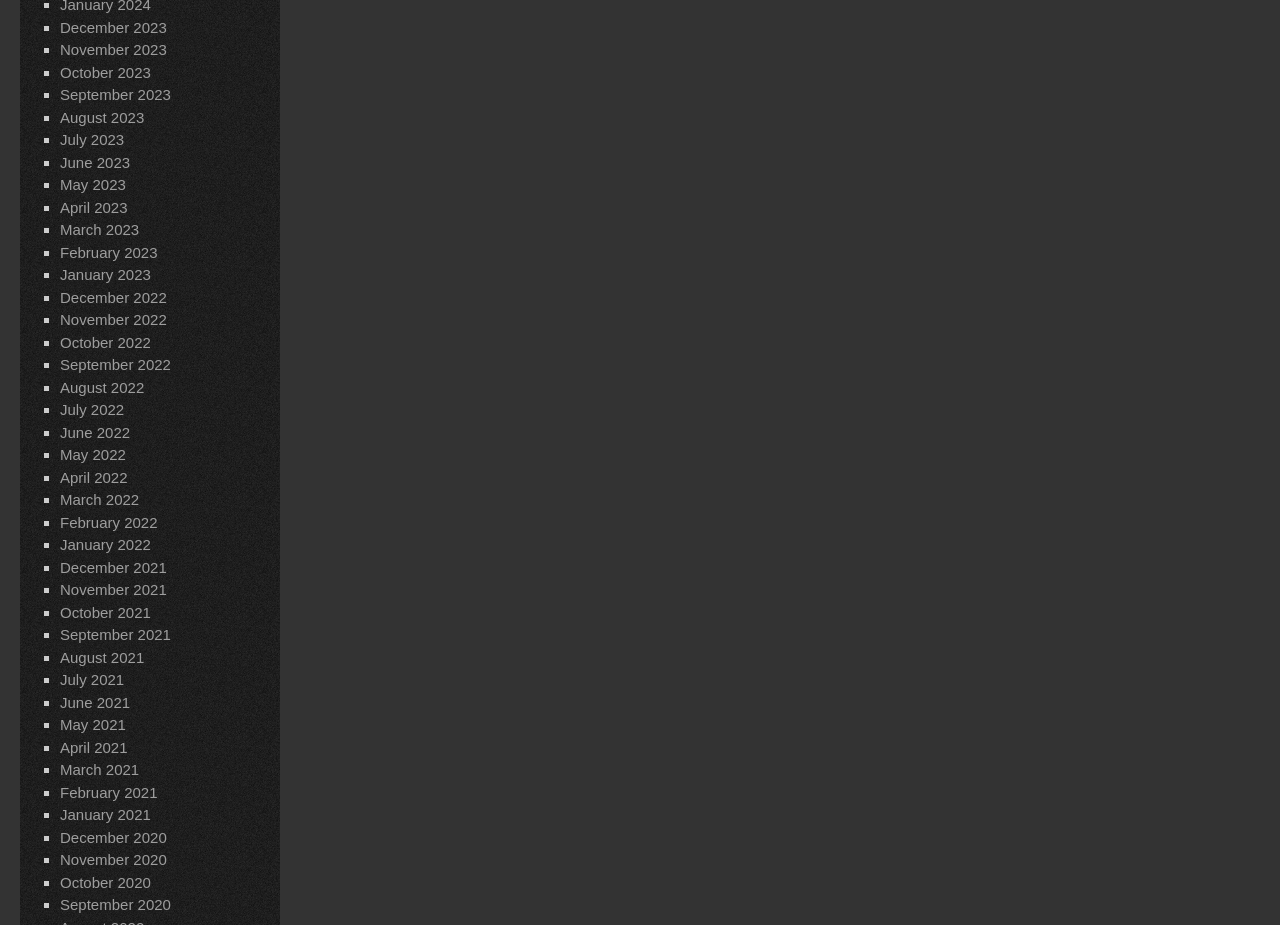Is there a link for the current month? Refer to the image and provide a one-word or short phrase answer.

Yes